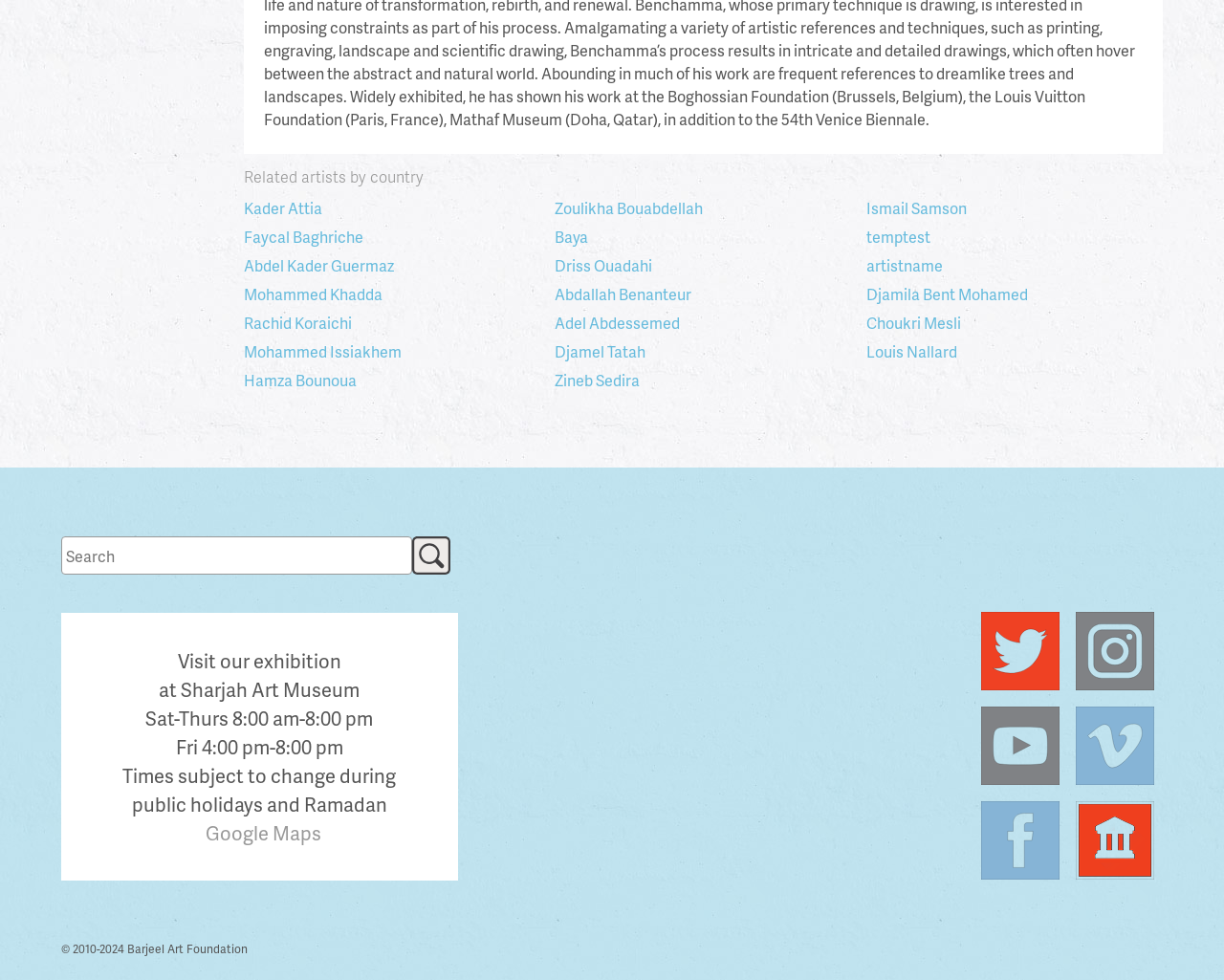For the given element description Louis Nallard, determine the bounding box coordinates of the UI element. The coordinates should follow the format (top-left x, top-left y, bottom-right x, bottom-right y) and be within the range of 0 to 1.

[0.708, 0.35, 0.95, 0.368]